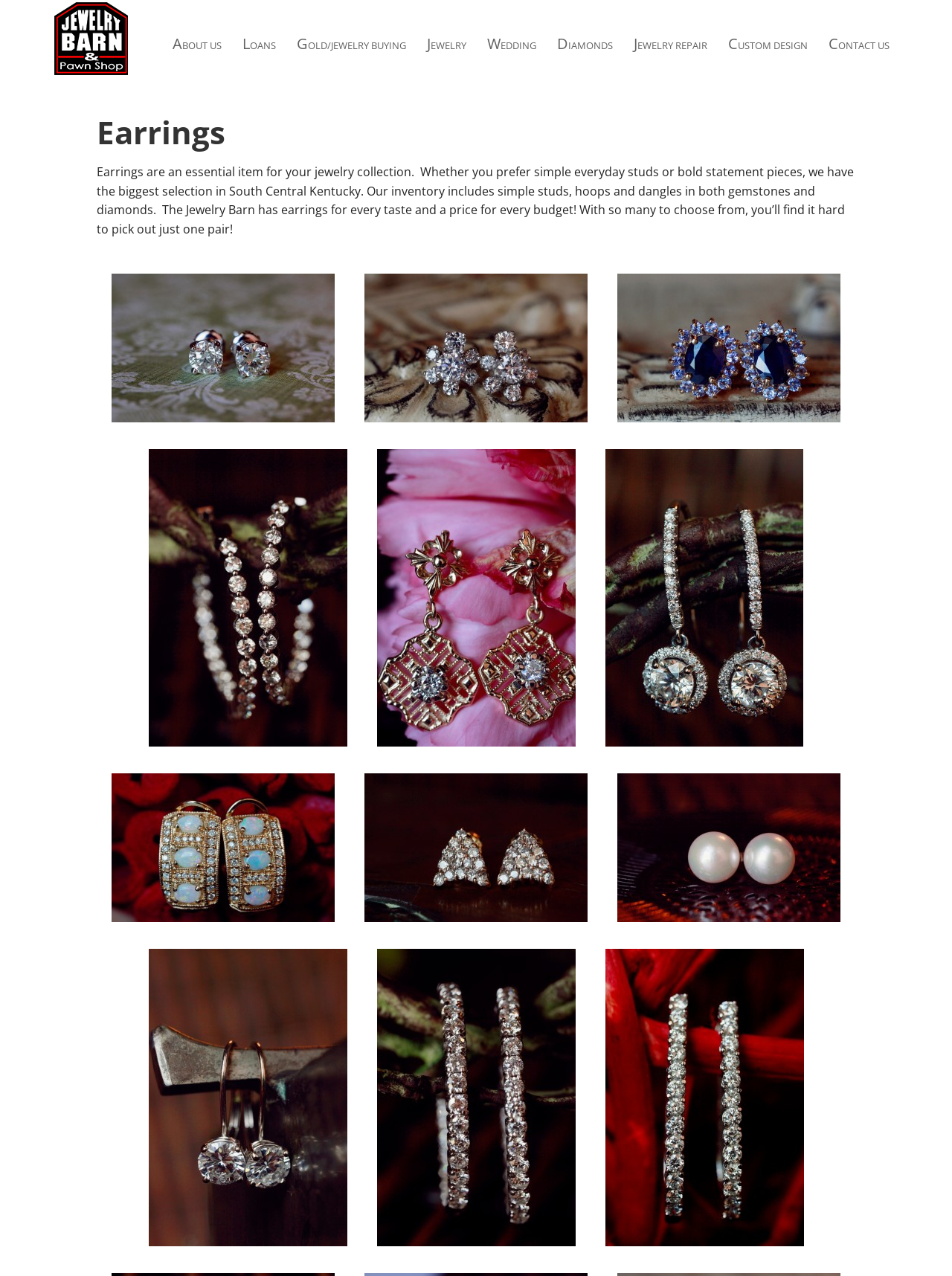Kindly provide the bounding box coordinates of the section you need to click on to fulfill the given instruction: "Click on the first earring image".

[0.117, 0.214, 0.352, 0.331]